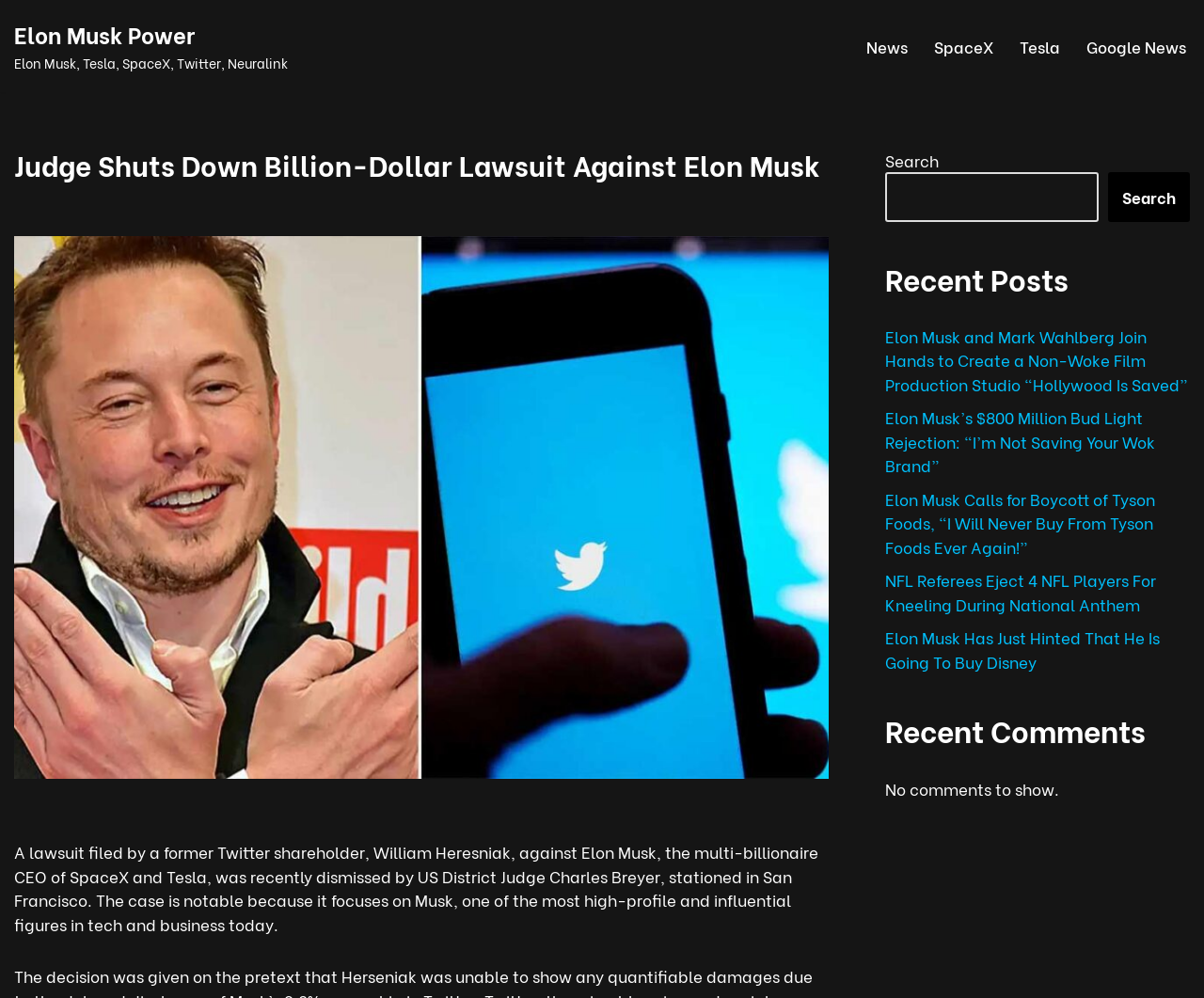Please provide the bounding box coordinates for the element that needs to be clicked to perform the following instruction: "Read recent post about Elon Musk and Mark Wahlberg". The coordinates should be given as four float numbers between 0 and 1, i.e., [left, top, right, bottom].

[0.735, 0.325, 0.987, 0.396]